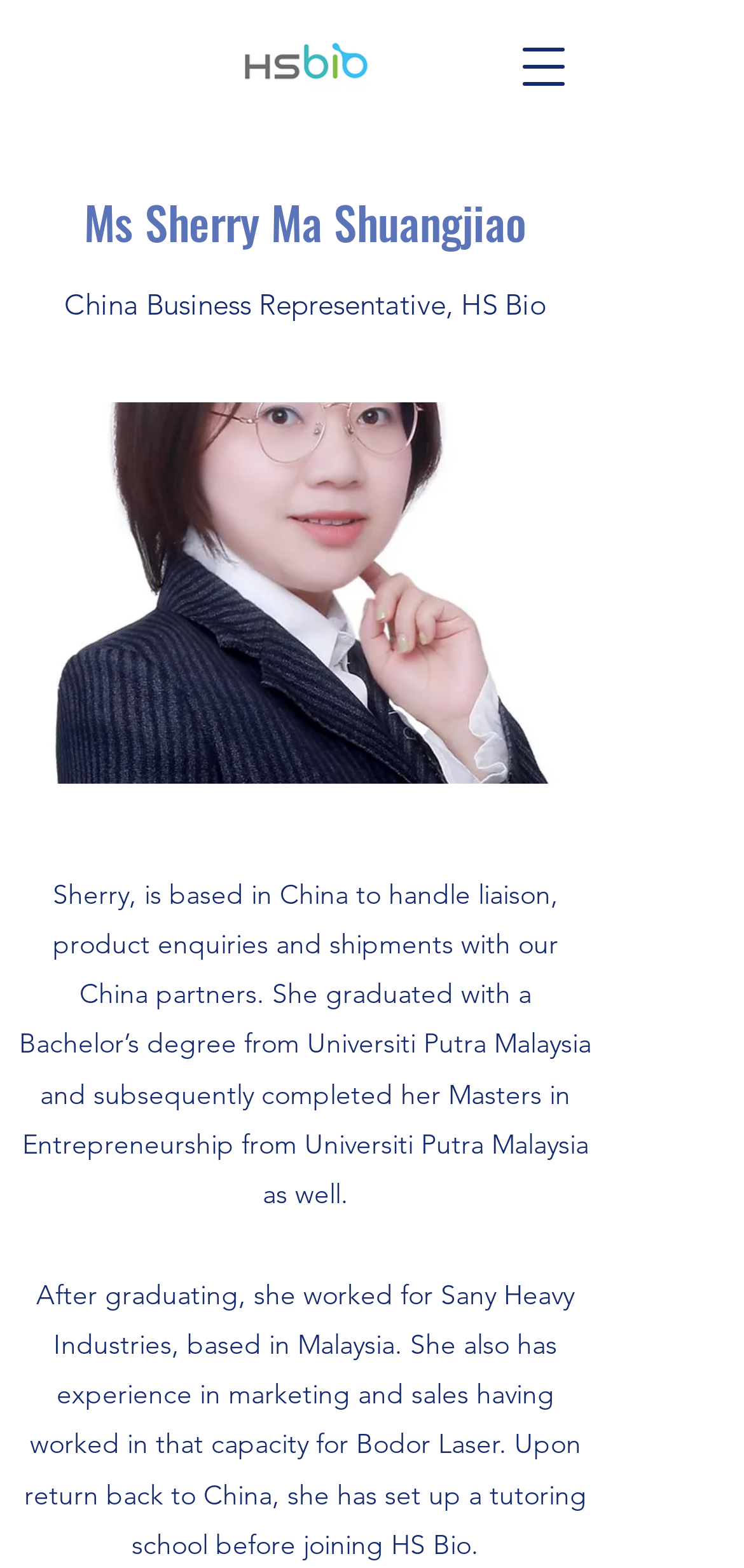Identify and extract the main heading of the webpage.

Ms Sherry Ma Shuangjiao